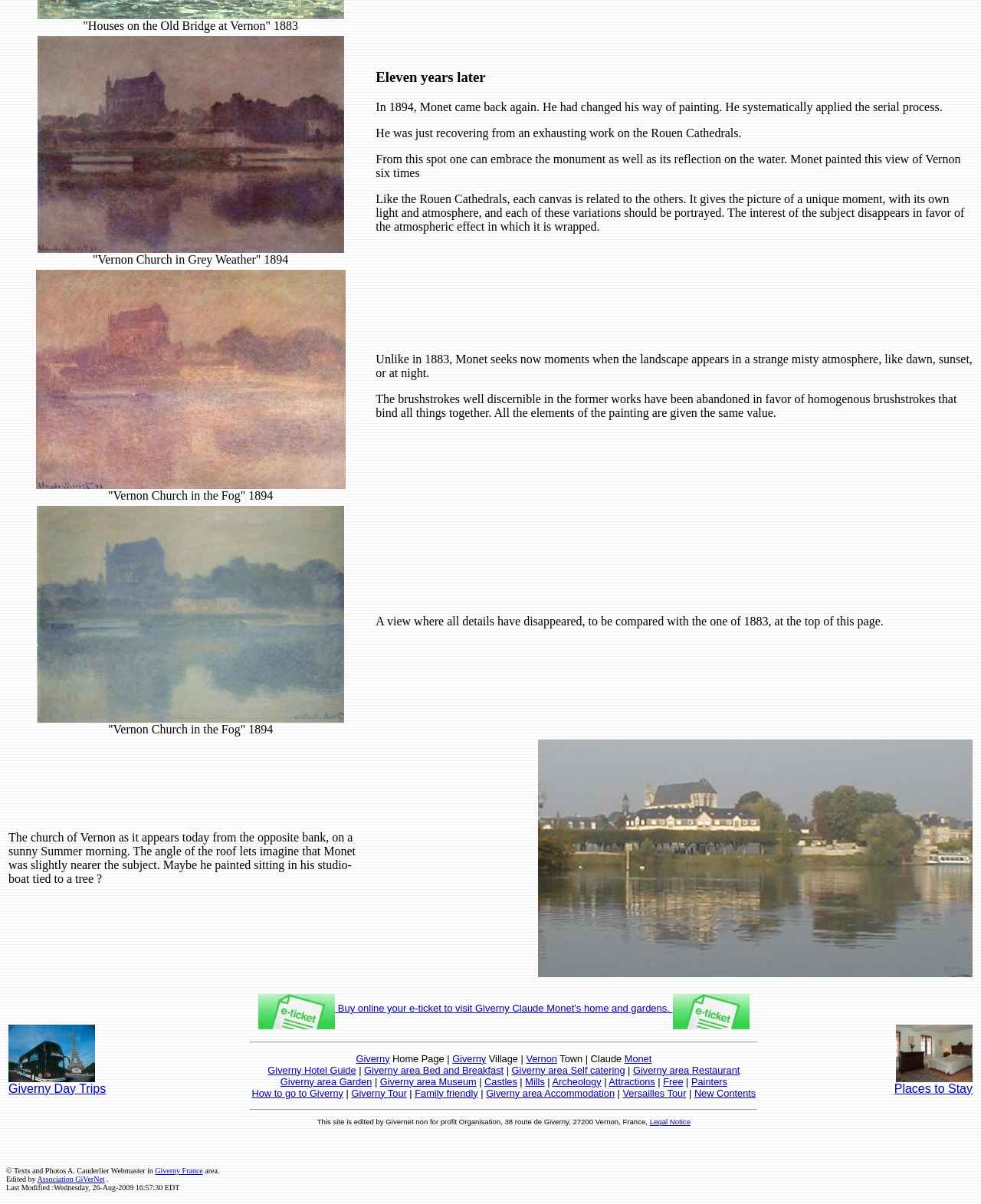Give the bounding box coordinates for this UI element: "Giverny area Accommodation". The coordinates should be four float numbers between 0 and 1, arranged as [left, top, right, bottom].

[0.495, 0.903, 0.627, 0.913]